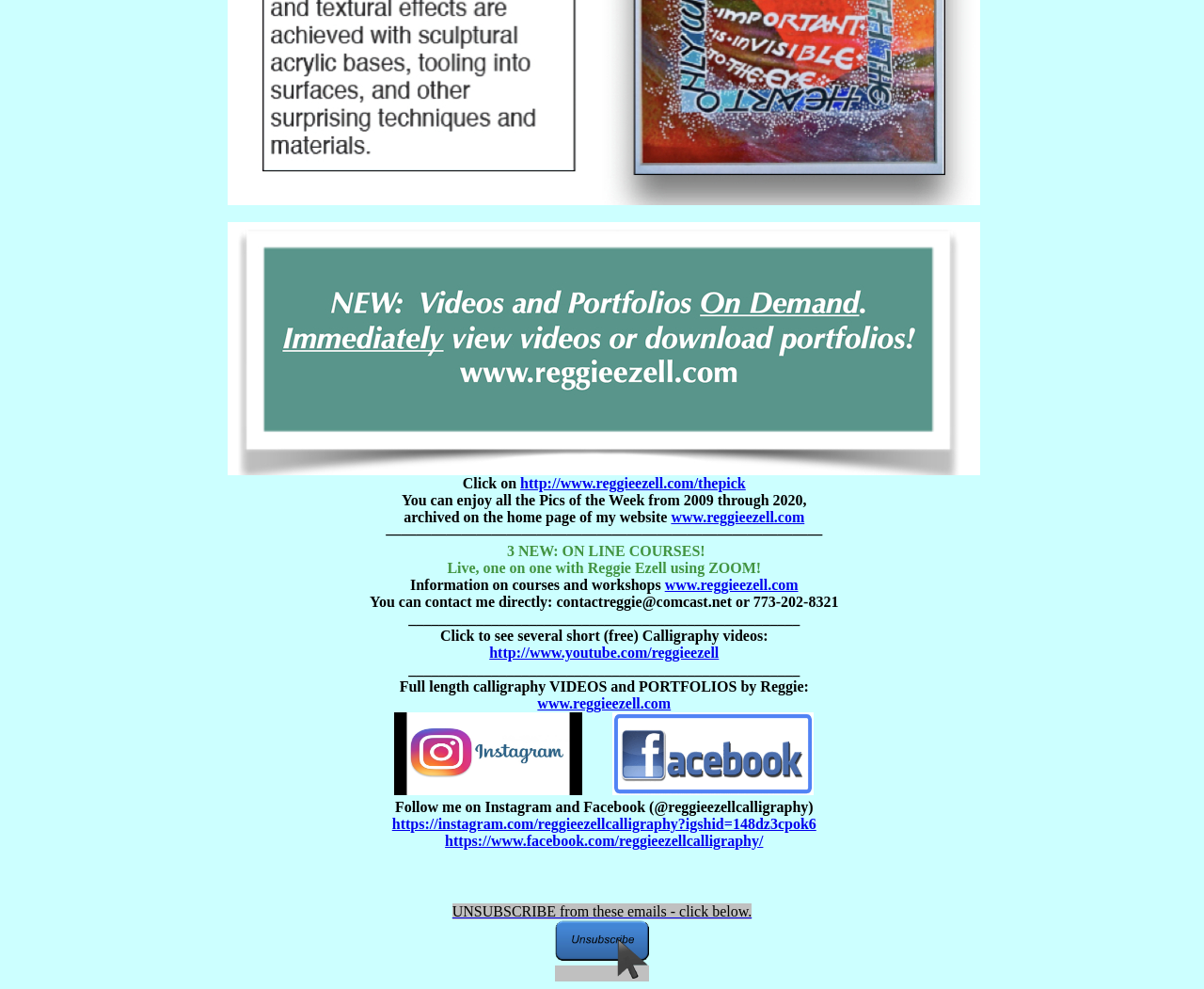What is the website about?
Use the image to give a comprehensive and detailed response to the question.

The website appears to be about calligraphy, as it mentions 'Calligraphy videos' and 'Calligraphy portfolios' and has links to related websites and social media profiles.